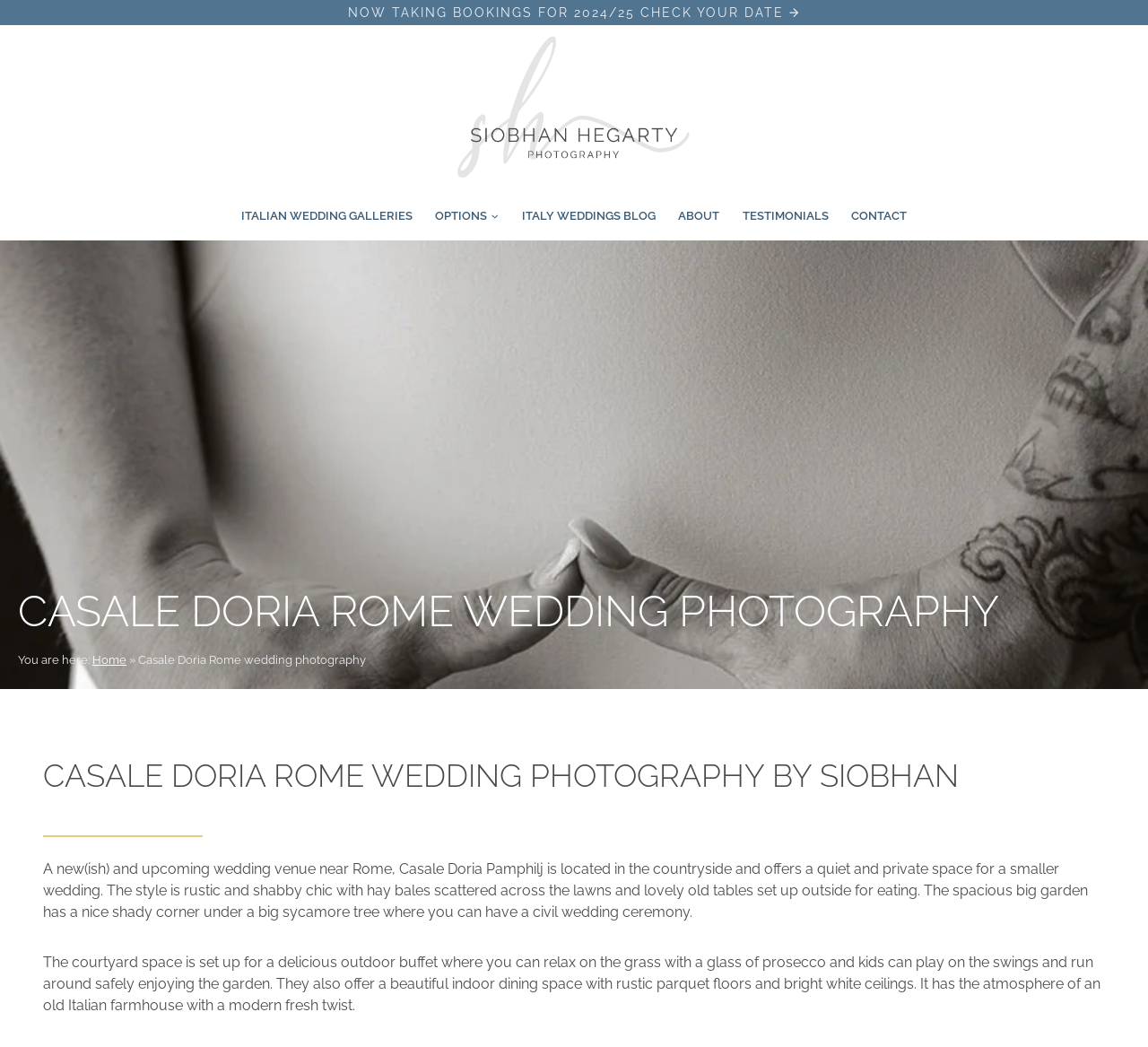Locate the coordinates of the bounding box for the clickable region that fulfills this instruction: "Contact Siobhan Hegarty".

[0.732, 0.192, 0.8, 0.22]